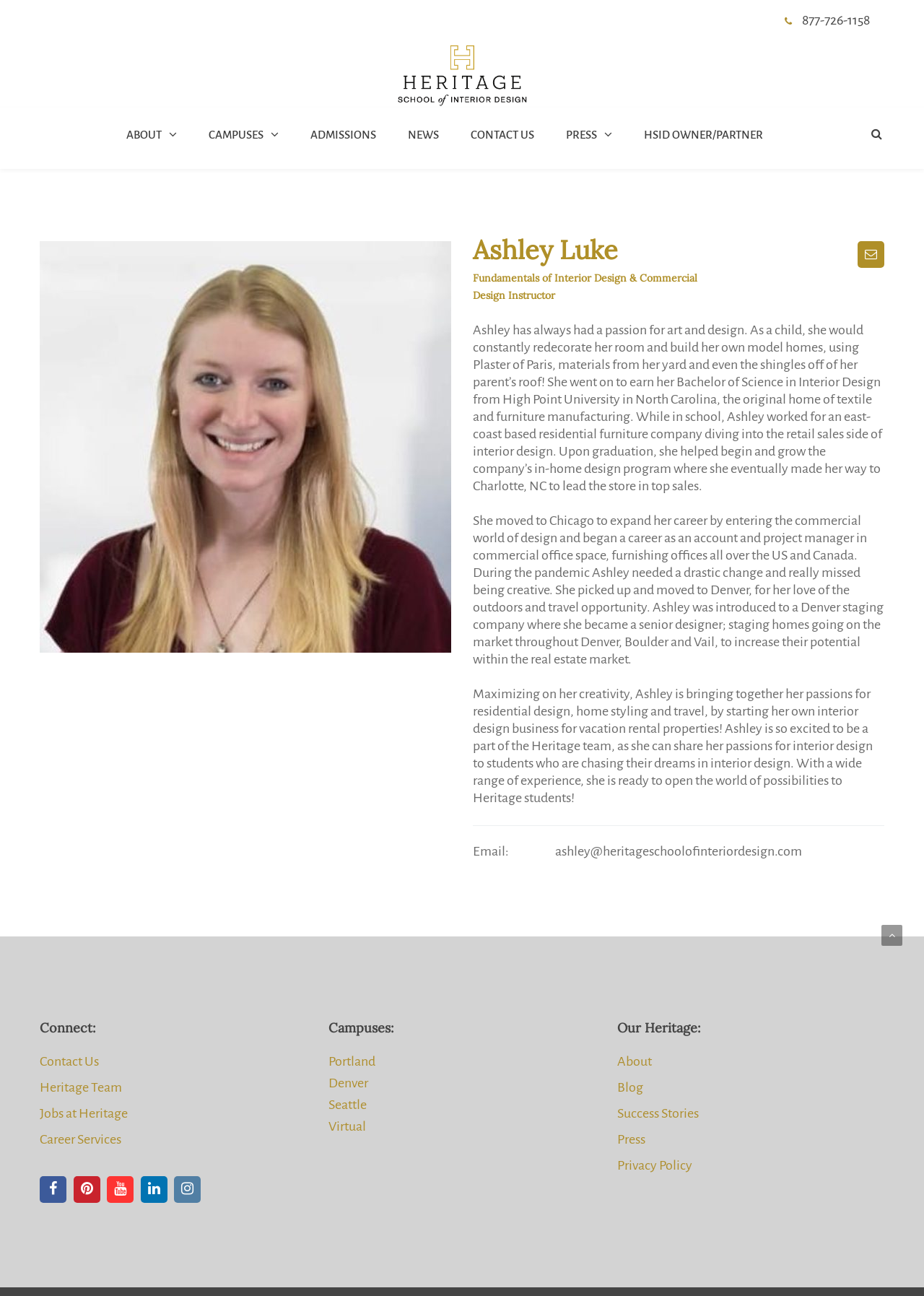Determine the bounding box coordinates of the region I should click to achieve the following instruction: "Explore the 'CAMPUSES' section". Ensure the bounding box coordinates are four float numbers between 0 and 1, i.e., [left, top, right, bottom].

[0.208, 0.084, 0.318, 0.125]